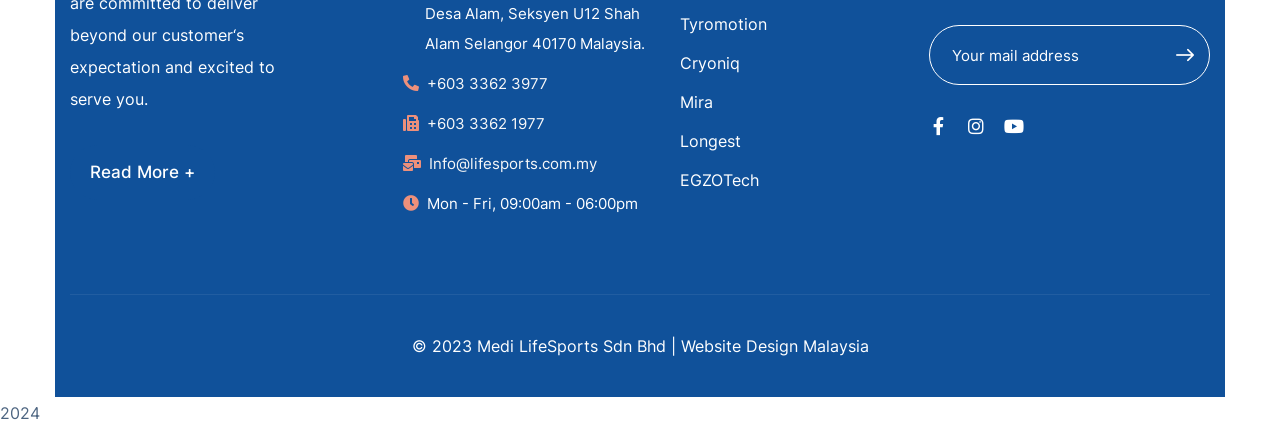Determine the bounding box coordinates of the UI element described below. Use the format (top-left x, top-left y, bottom-right x, bottom-right y) with floating point numbers between 0 and 1: value="Subscribe"

[0.906, 0.059, 0.945, 0.199]